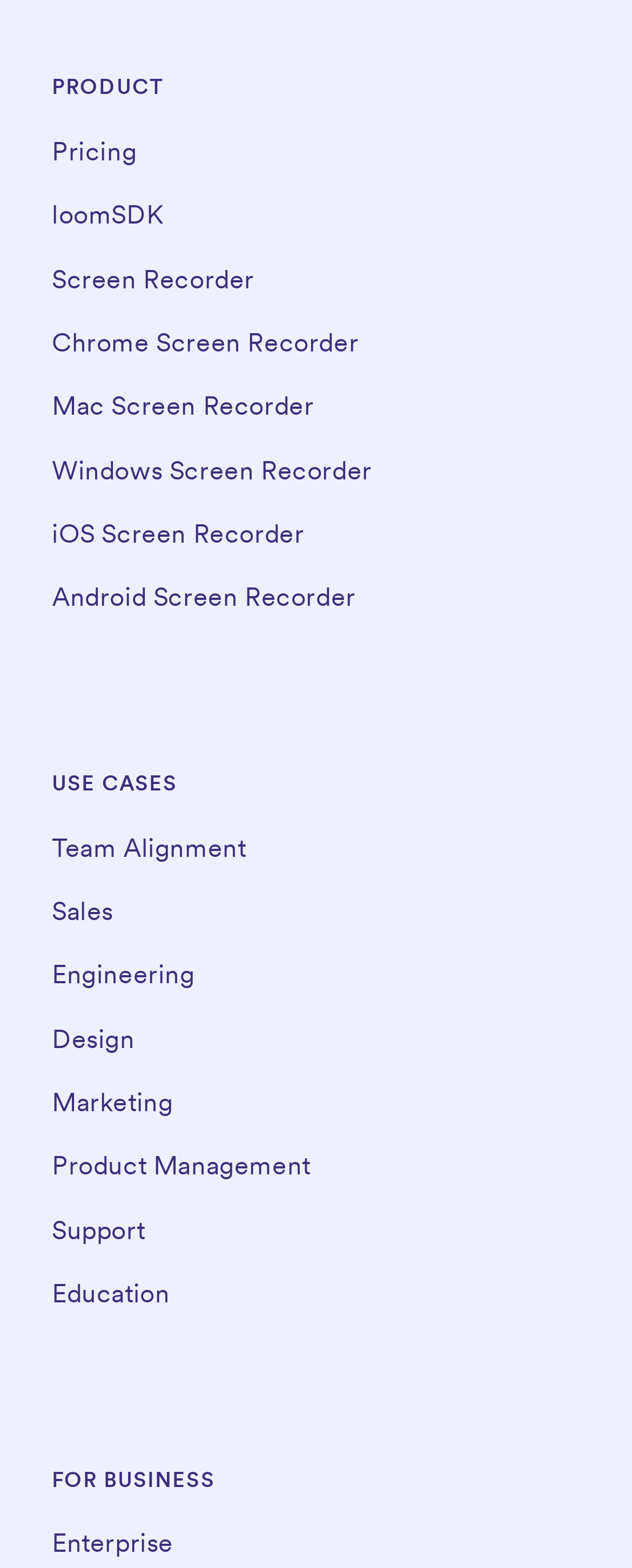What is the first product category?
Please respond to the question with as much detail as possible.

The first product category is 'Pricing' because it is the first link under the 'PRODUCT' heading, which suggests that it is a primary category for the product.